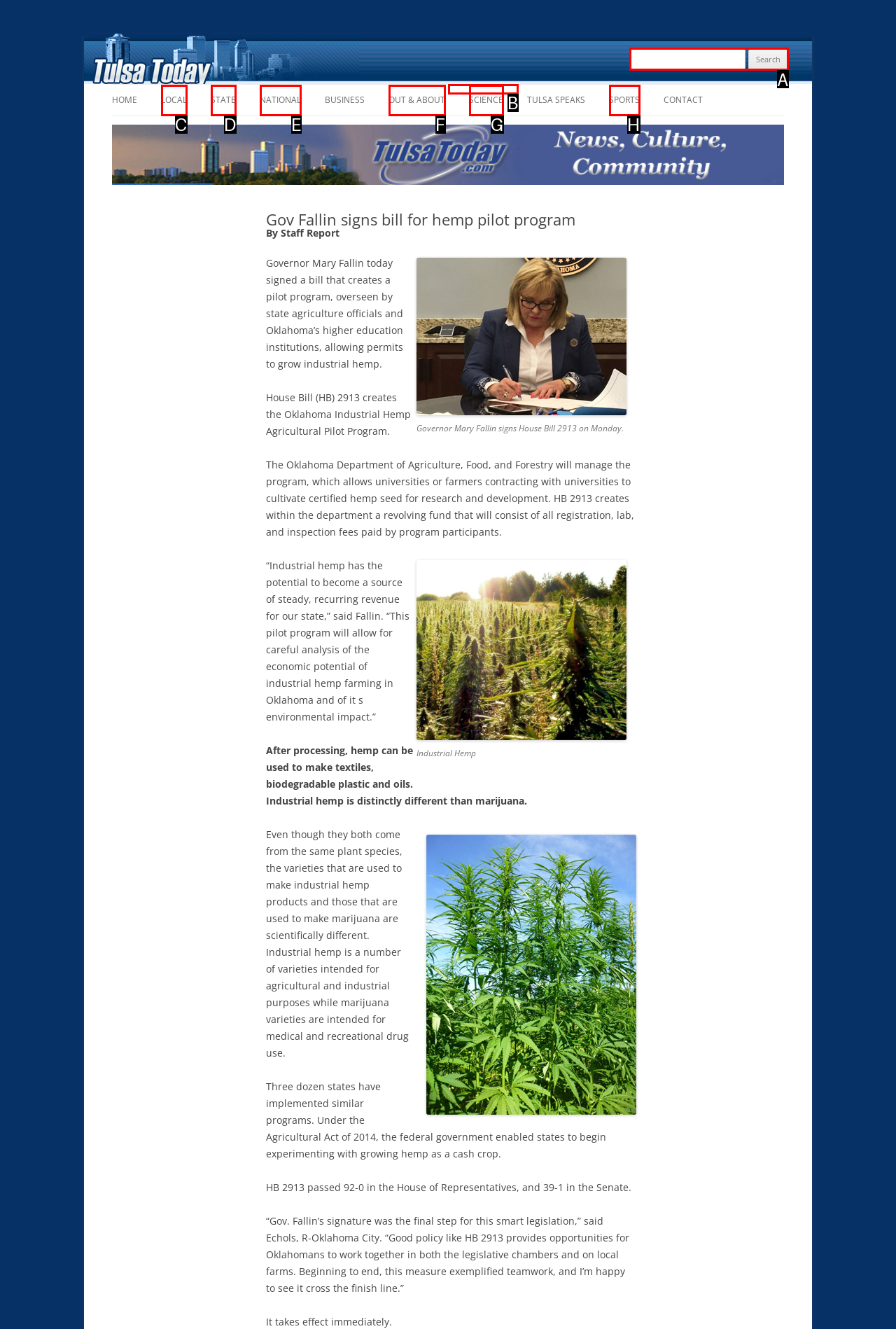Specify the letter of the UI element that should be clicked to achieve the following: Search for something
Provide the corresponding letter from the choices given.

A